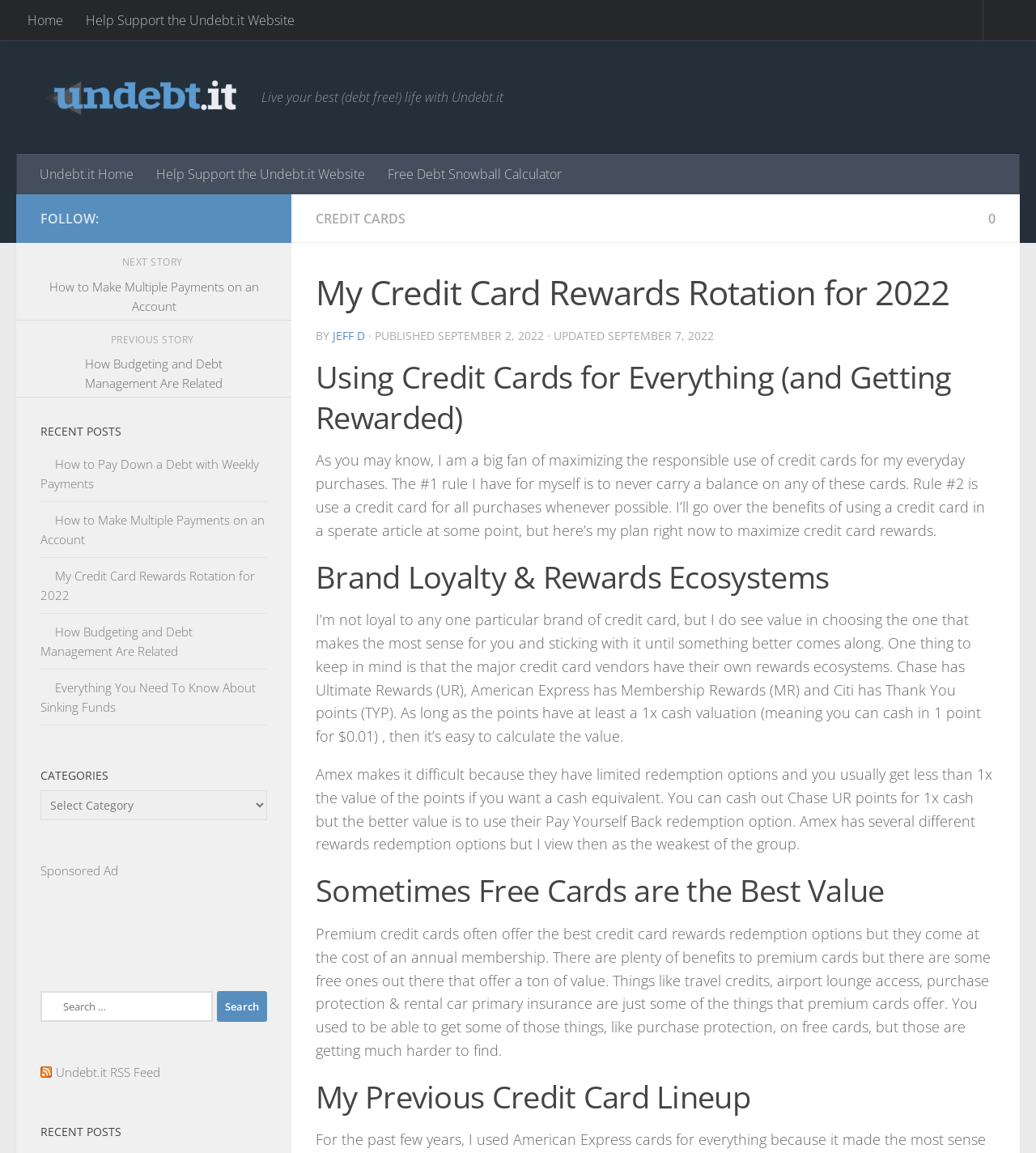Please specify the bounding box coordinates of the region to click in order to perform the following instruction: "Read the 'My Credit Card Rewards Rotation for 2022' article".

[0.305, 0.232, 0.961, 0.276]